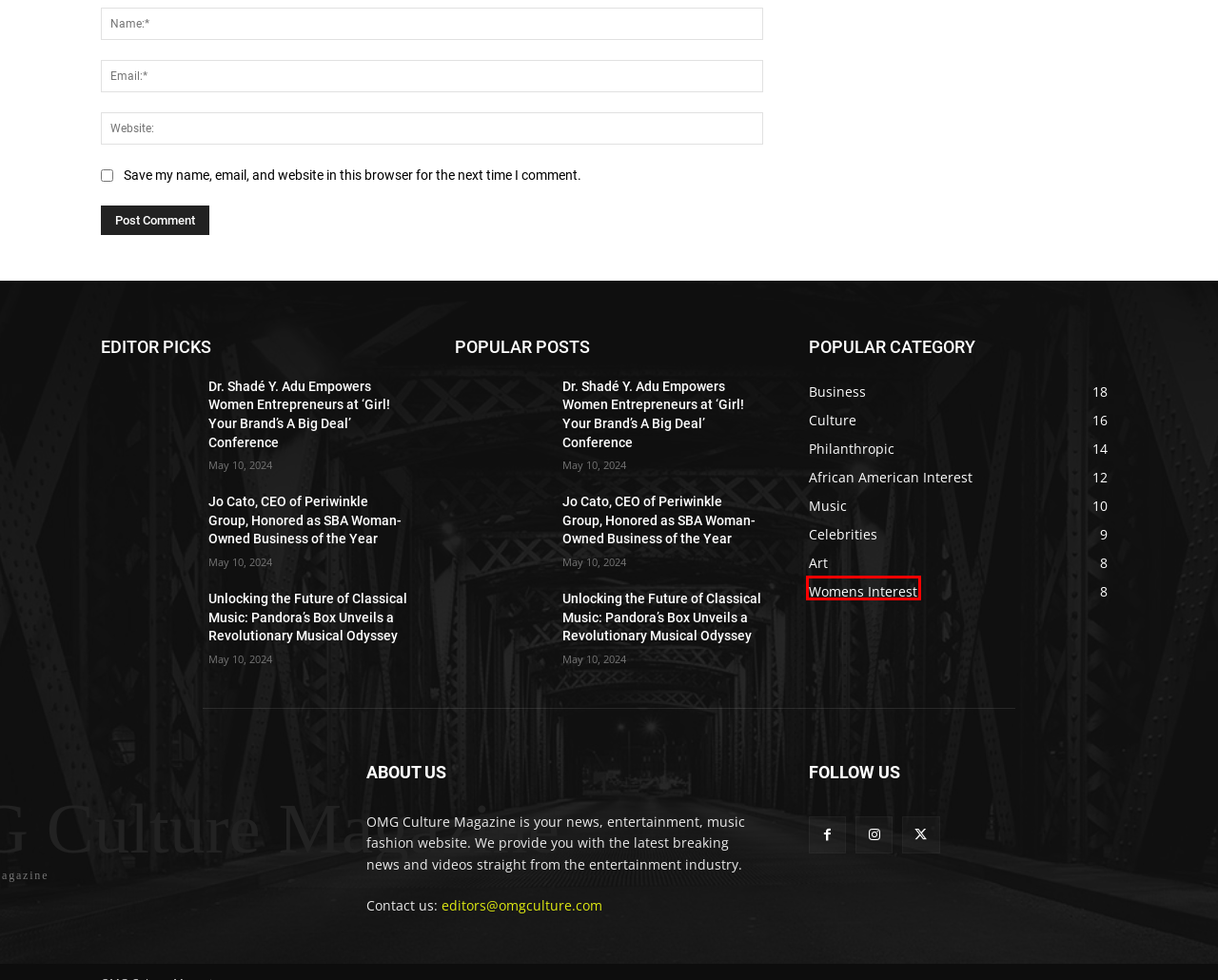Look at the screenshot of a webpage, where a red bounding box highlights an element. Select the best description that matches the new webpage after clicking the highlighted element. Here are the candidates:
A. EL INDIO GORDO, Author at OMGCulture.com
B. Precyzja i elegancja w świecie zegarów | uhrenreplica.eu
C. Celebrities Archives - OMGCulture.com
D. Womens Interest Archives - OMGCulture.com
E. Breitling Debuts Limited-Edition Top Time High Quality Replica Watch
F. Business Archives - OMGCulture.com
G. Omega Replica – Orologi Replica Italia, Rolex Replica, Replica Orologi Rolex Breitling Omega
H. Philanthropic Archives - OMGCulture.com

D